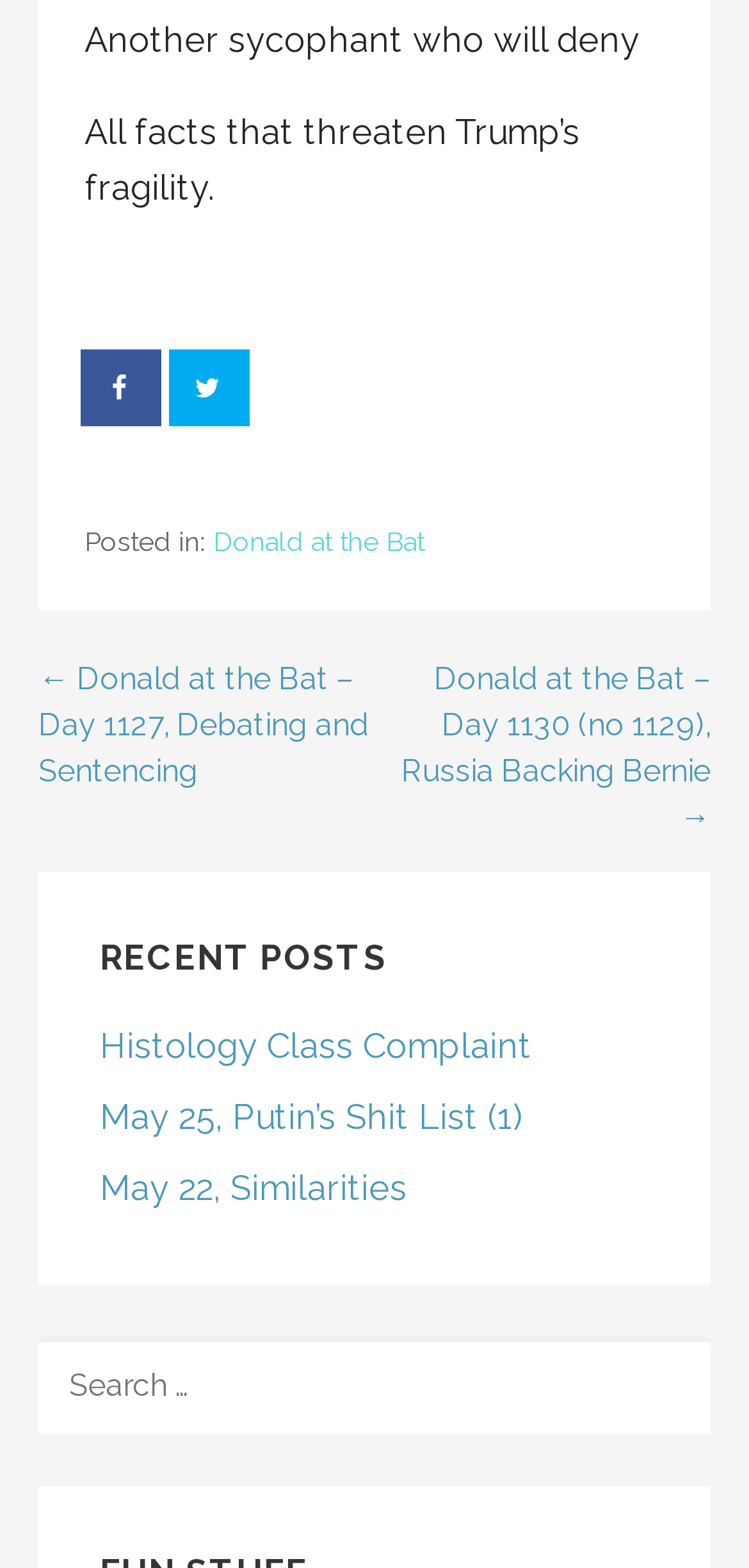Please determine the bounding box coordinates of the element to click on in order to accomplish the following task: "View recent post 'Histology Class Complaint'". Ensure the coordinates are four float numbers ranging from 0 to 1, i.e., [left, top, right, bottom].

[0.133, 0.654, 0.71, 0.68]